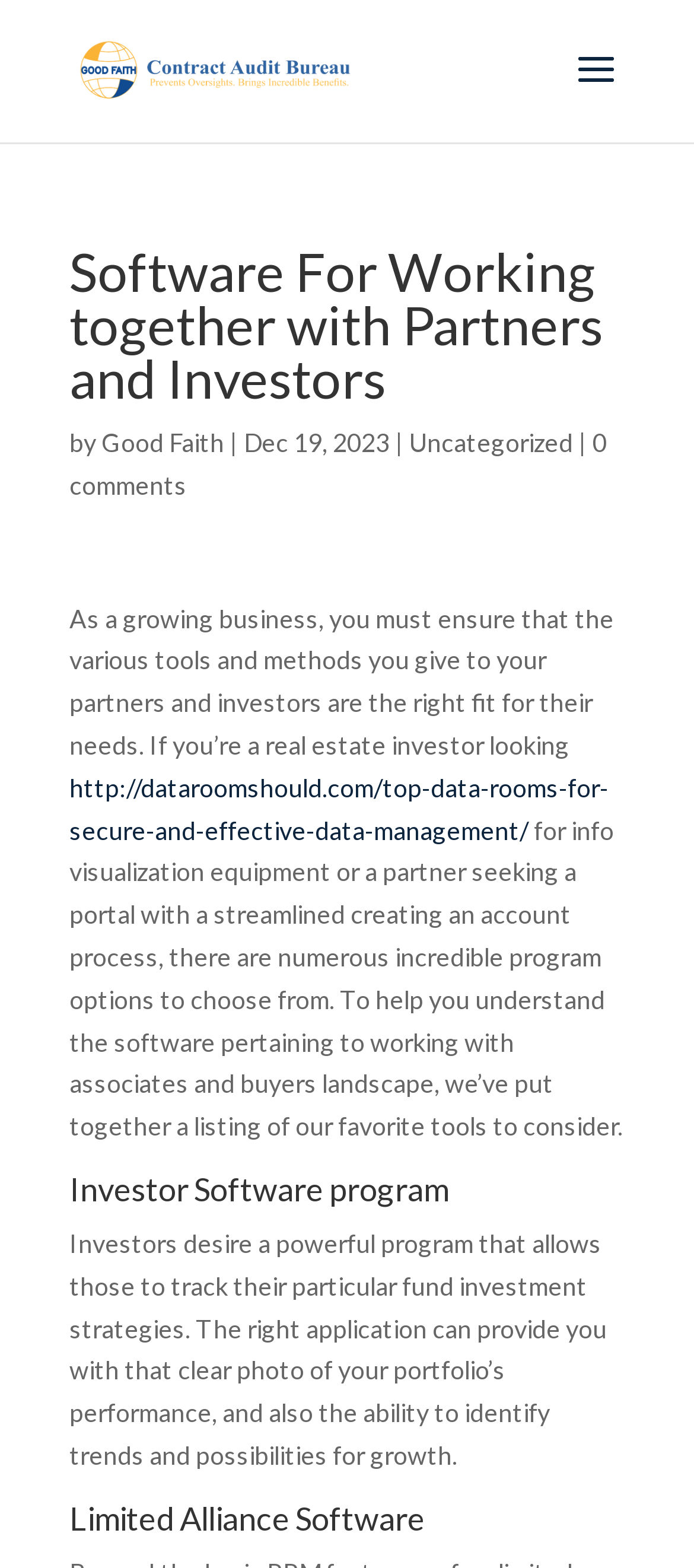What is the purpose of the software for investors?
Make sure to answer the question with a detailed and comprehensive explanation.

According to the webpage, investors desire a powerful program that allows them to track their fund investment strategies. This is mentioned in the section titled 'Investor Software'.